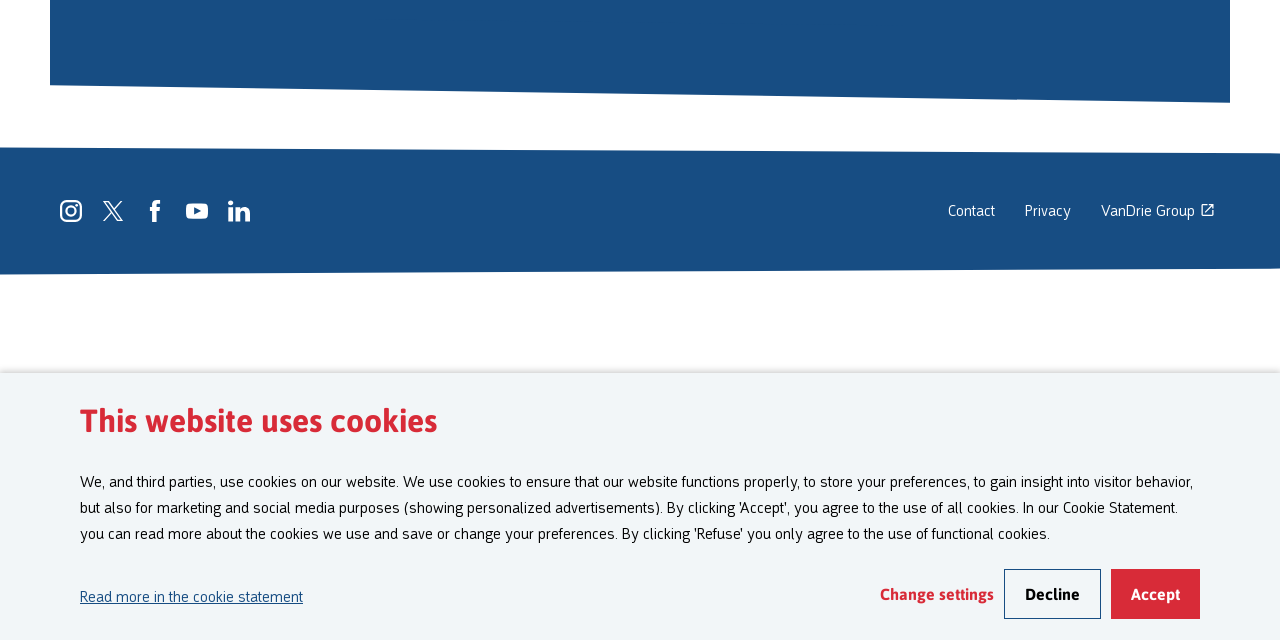Find the bounding box coordinates for the HTML element described in this sentence: "Contact". Provide the coordinates as four float numbers between 0 and 1, in the format [left, top, right, bottom].

[0.741, 0.309, 0.777, 0.35]